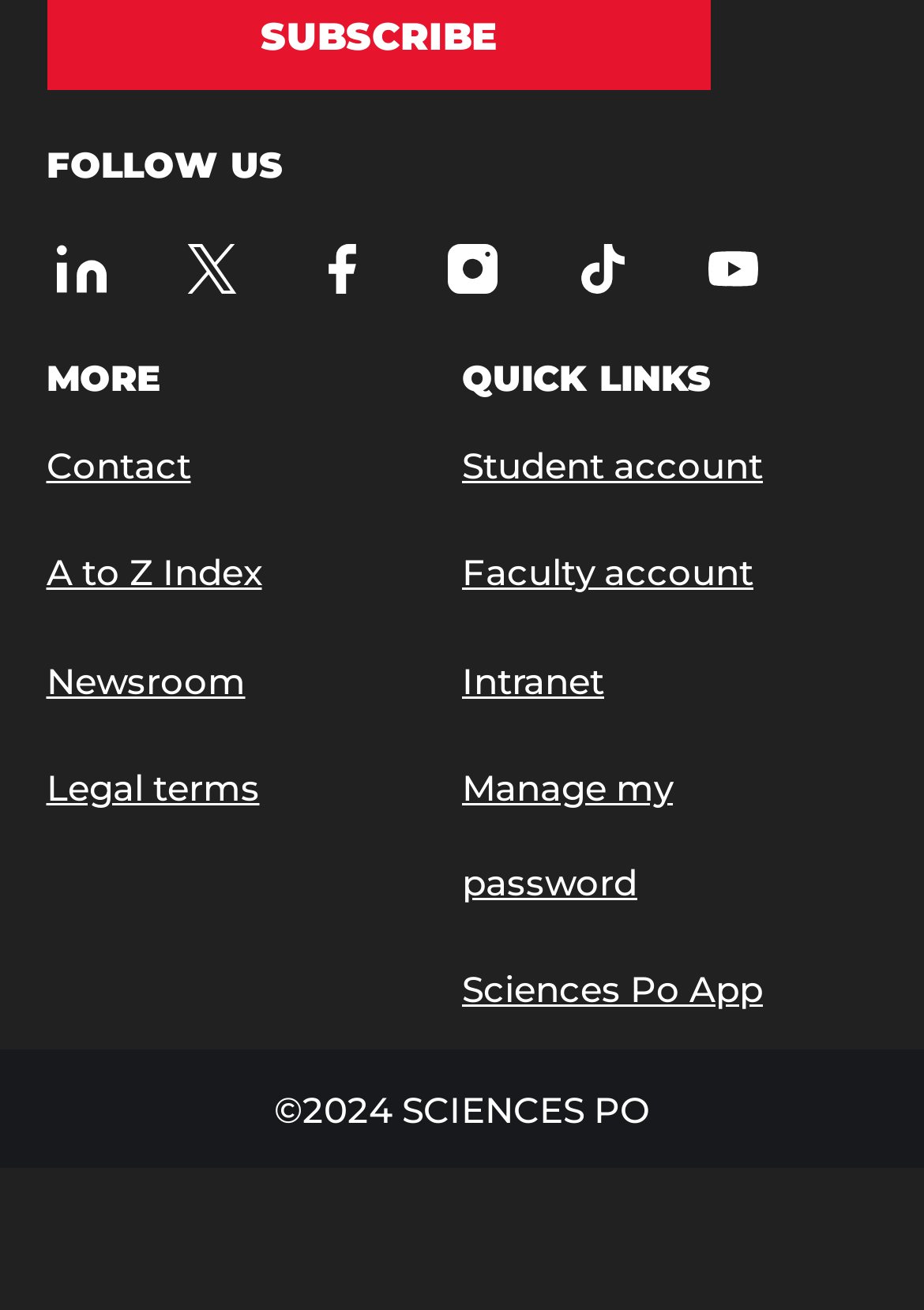Find the bounding box coordinates of the area to click in order to follow the instruction: "Access student account".

[0.5, 0.321, 0.878, 0.393]